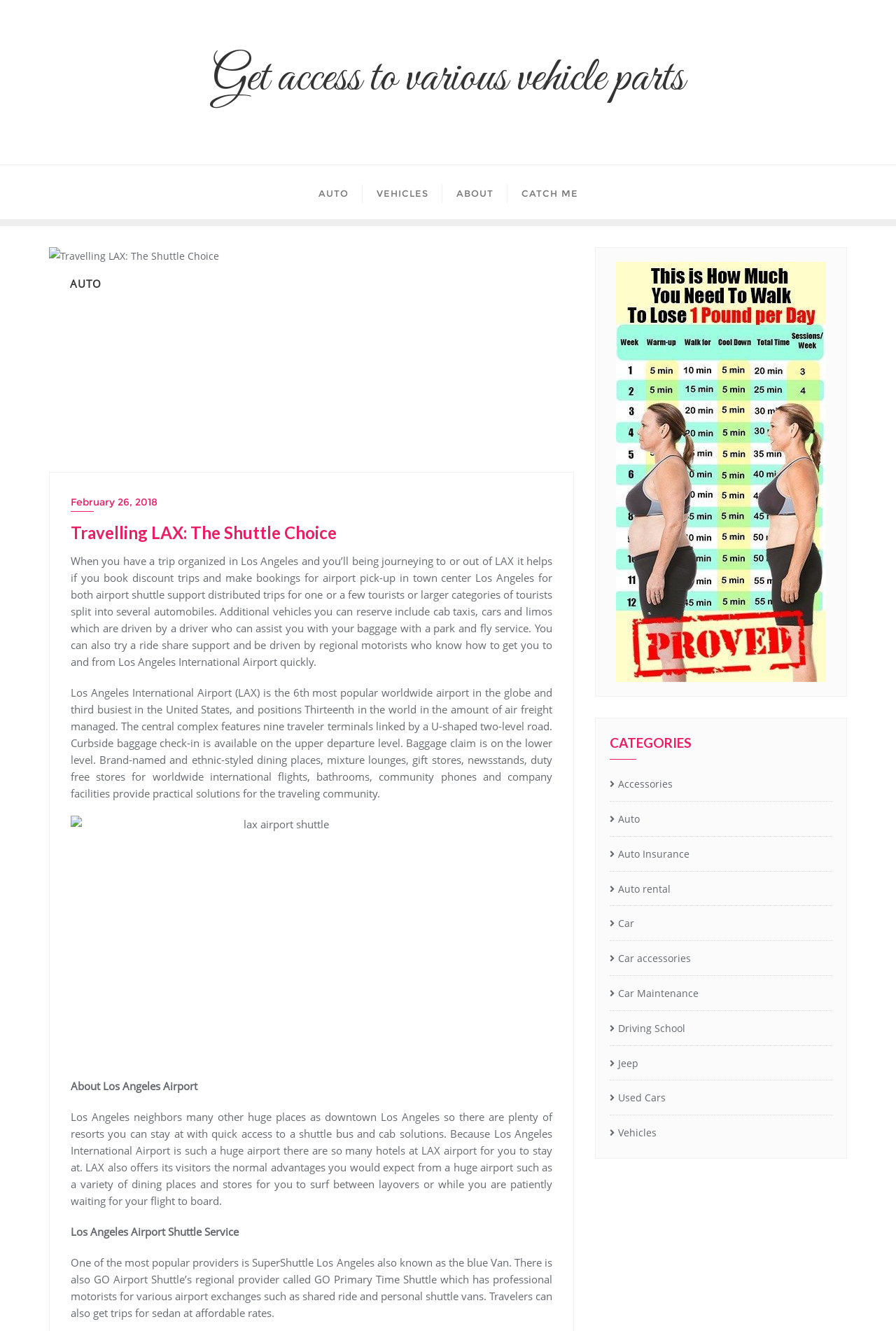What type of vehicles can be reserved for airport pick-up?
Answer the question with a thorough and detailed explanation.

According to the webpage, 'you can reserve include cab taxis, cars and limos which are driven by a driver who can assist you with your baggage with a park and fly service', which implies that these types of vehicles can be reserved for airport pick-up.